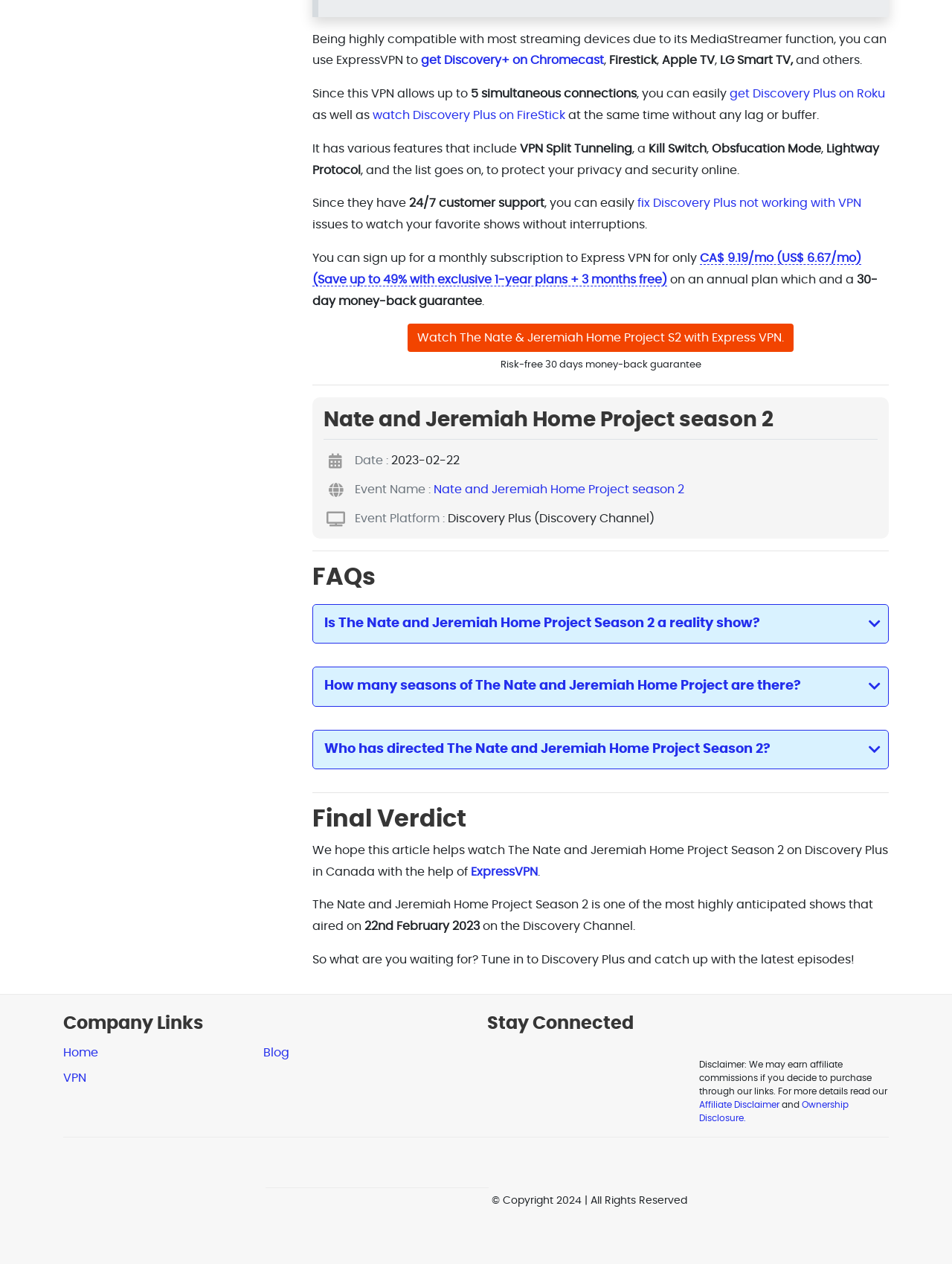Please answer the following question using a single word or phrase: 
How many simultaneous connections are allowed by the mentioned VPN?

5